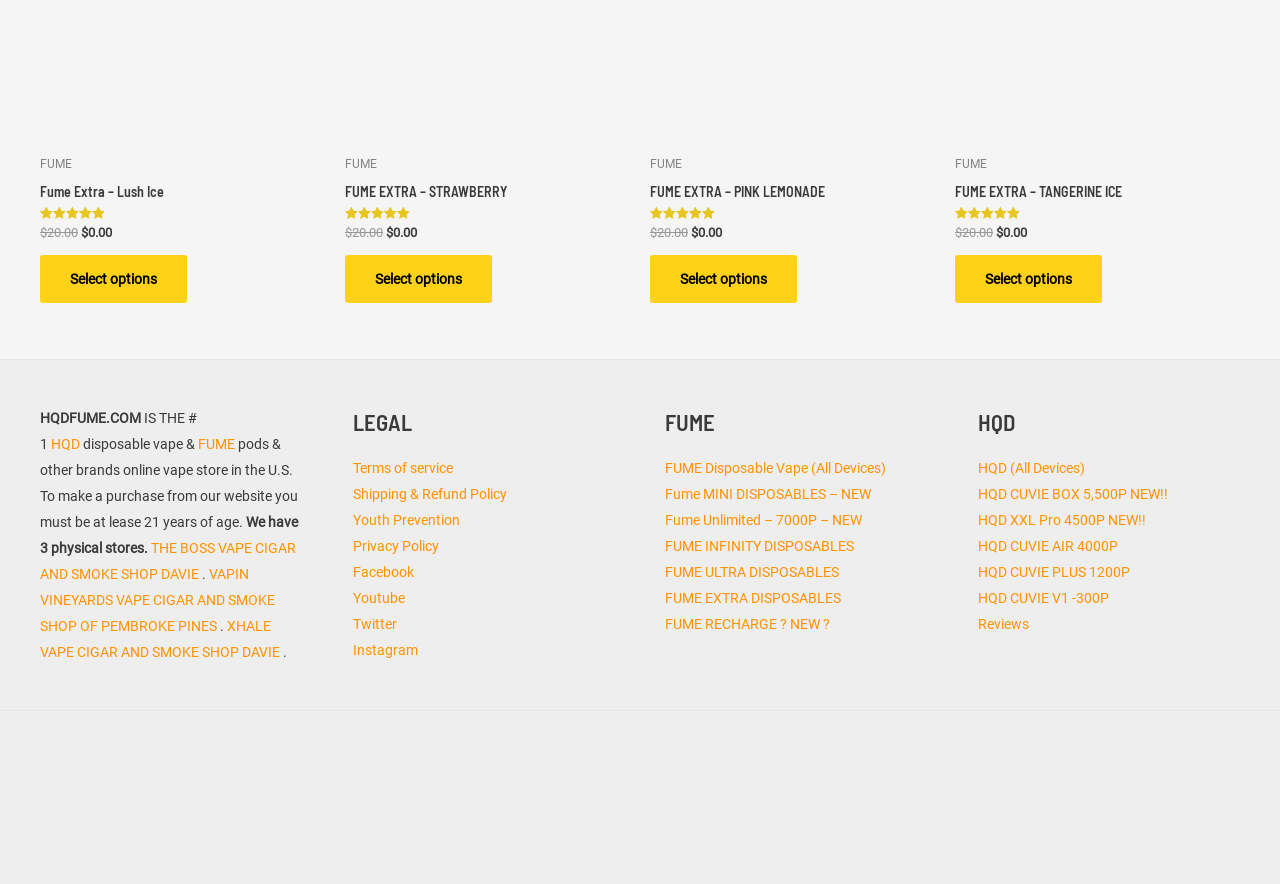Provide the bounding box coordinates in the format (top-left x, top-left y, bottom-right x, bottom-right y). All values are floating point numbers between 0 and 1. Determine the bounding box coordinate of the UI element described as: Reviews

[0.764, 0.697, 0.804, 0.715]